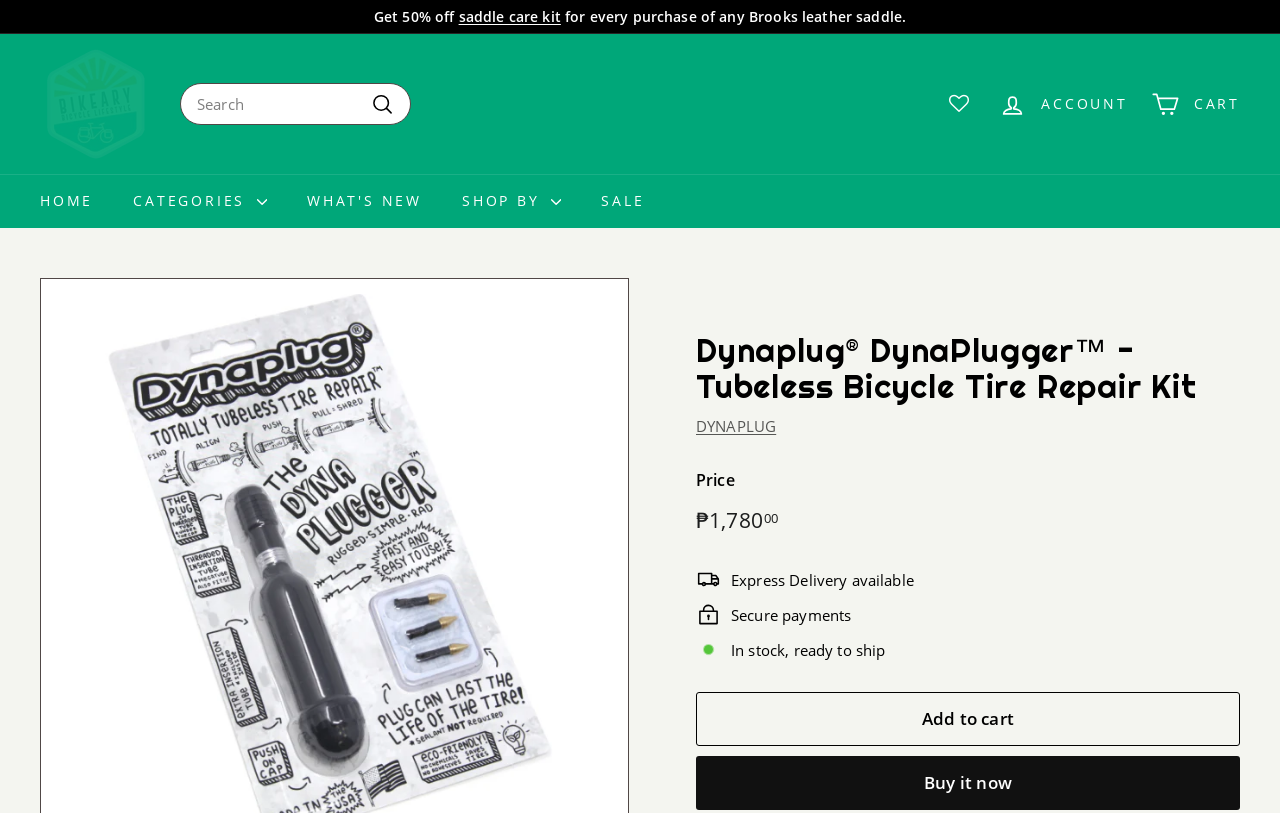Please reply to the following question with a single word or a short phrase:
What is the price of the Dynaplugger tubeless tire repair kit?

₱1,780.00